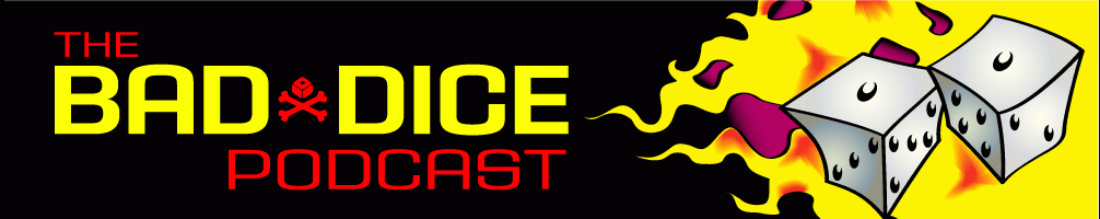How many dice are illustrated in the logo?
Please provide a single word or phrase in response based on the screenshot.

Two